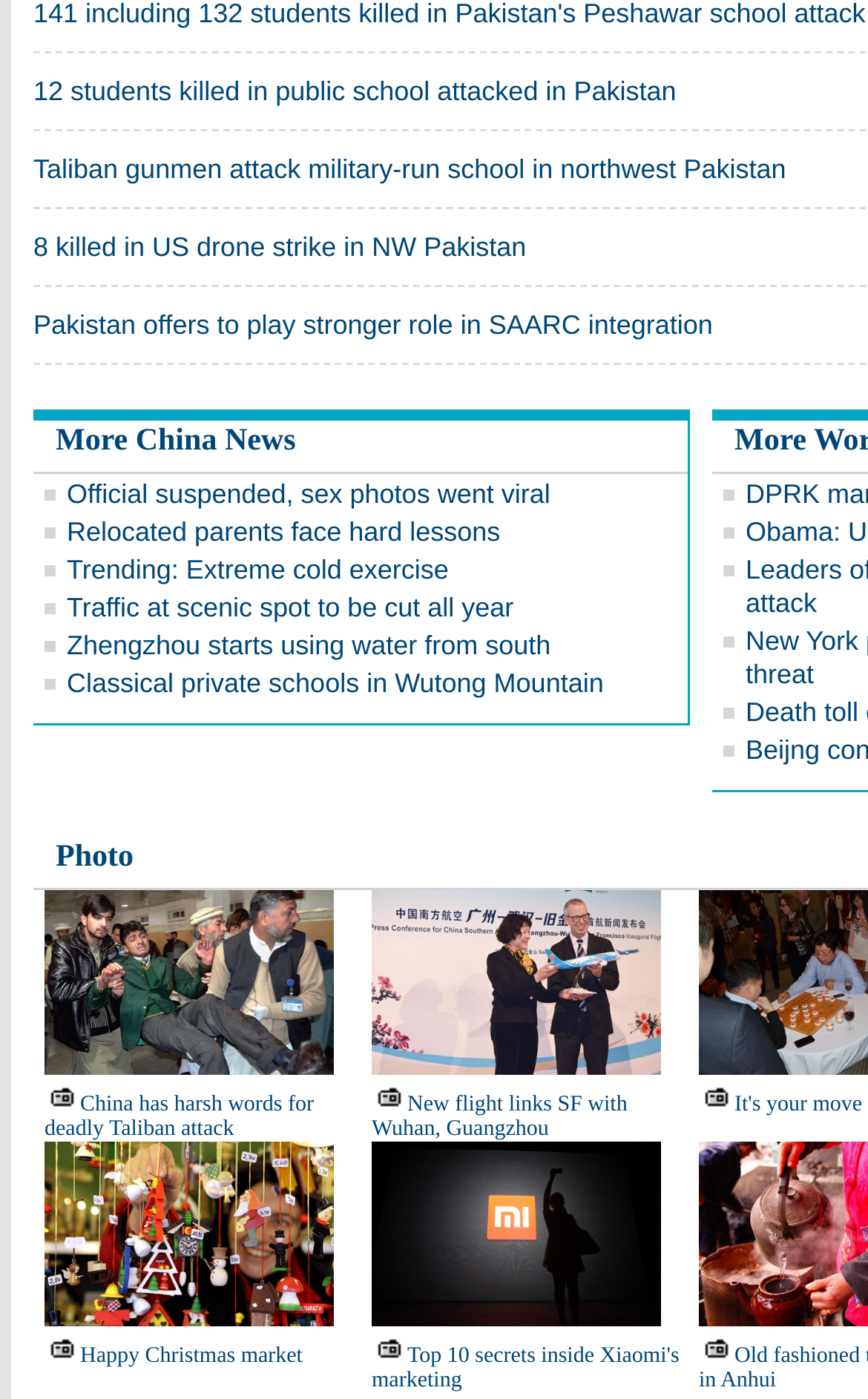Given the element description, predict the bounding box coordinates in the format (top-left x, top-left y, bottom-right x, bottom-right y). Make sure all values are between 0 and 1. Here is the element description: Photo

[0.064, 0.601, 0.154, 0.625]